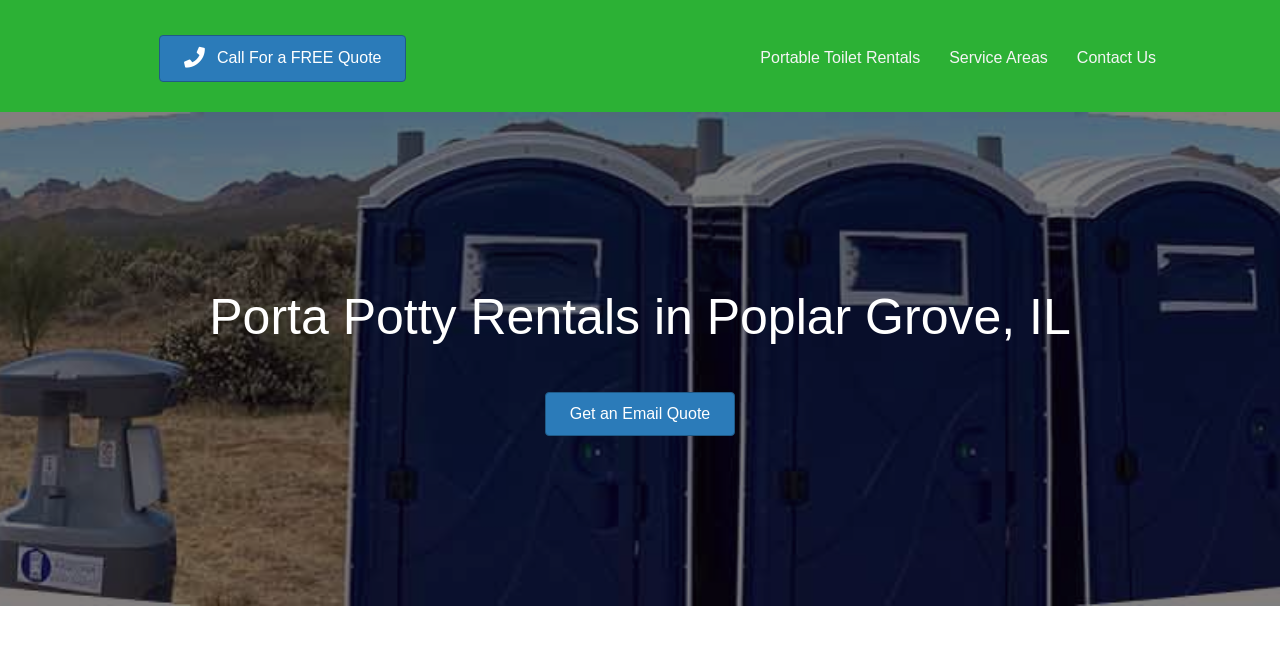Predict the bounding box of the UI element based on the description: "DNS Record Types Cheat Sheet". The coordinates should be four float numbers between 0 and 1, formatted as [left, top, right, bottom].

None